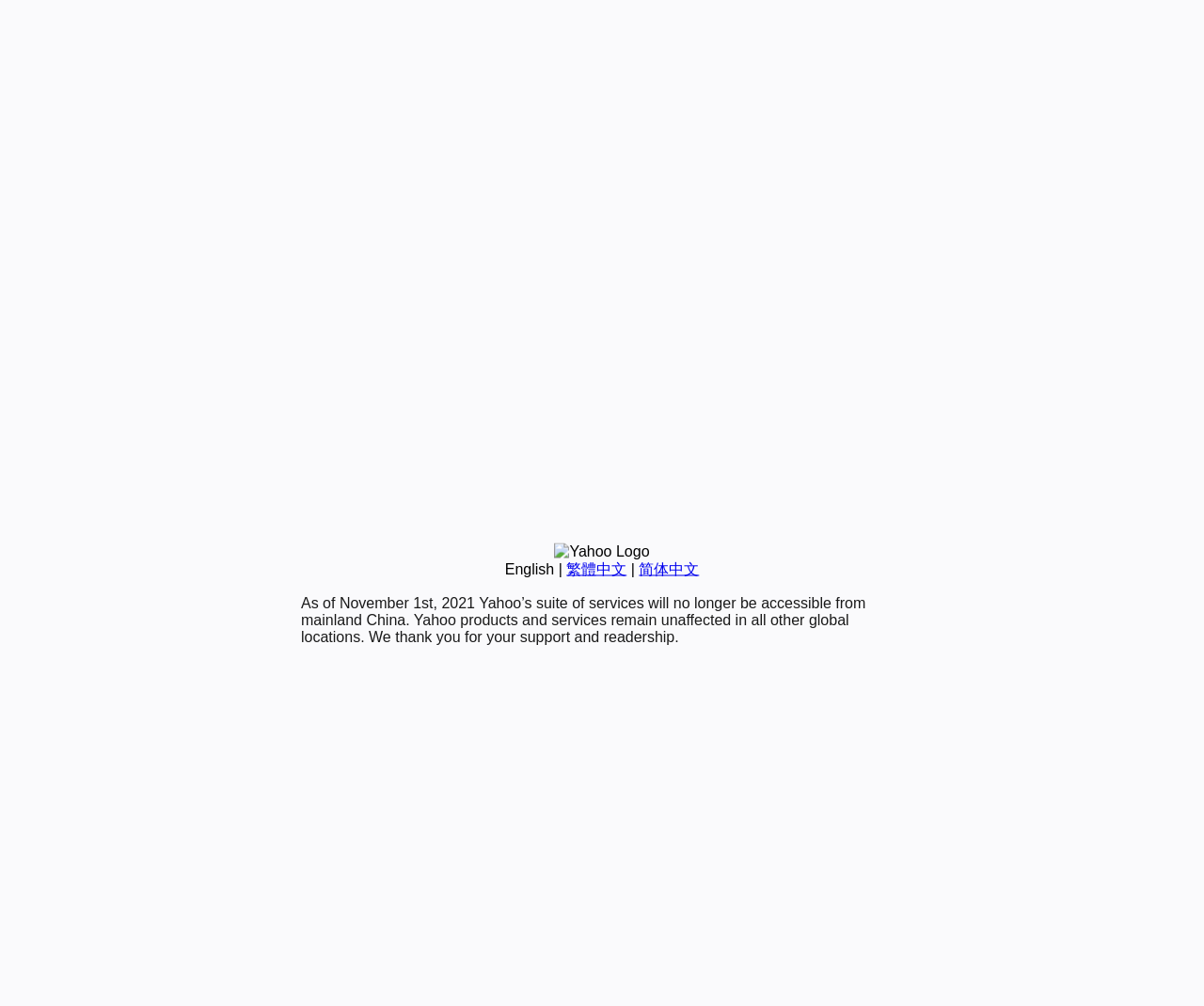Identify the bounding box coordinates for the UI element described as: "繁體中文". The coordinates should be provided as four floats between 0 and 1: [left, top, right, bottom].

[0.47, 0.557, 0.52, 0.573]